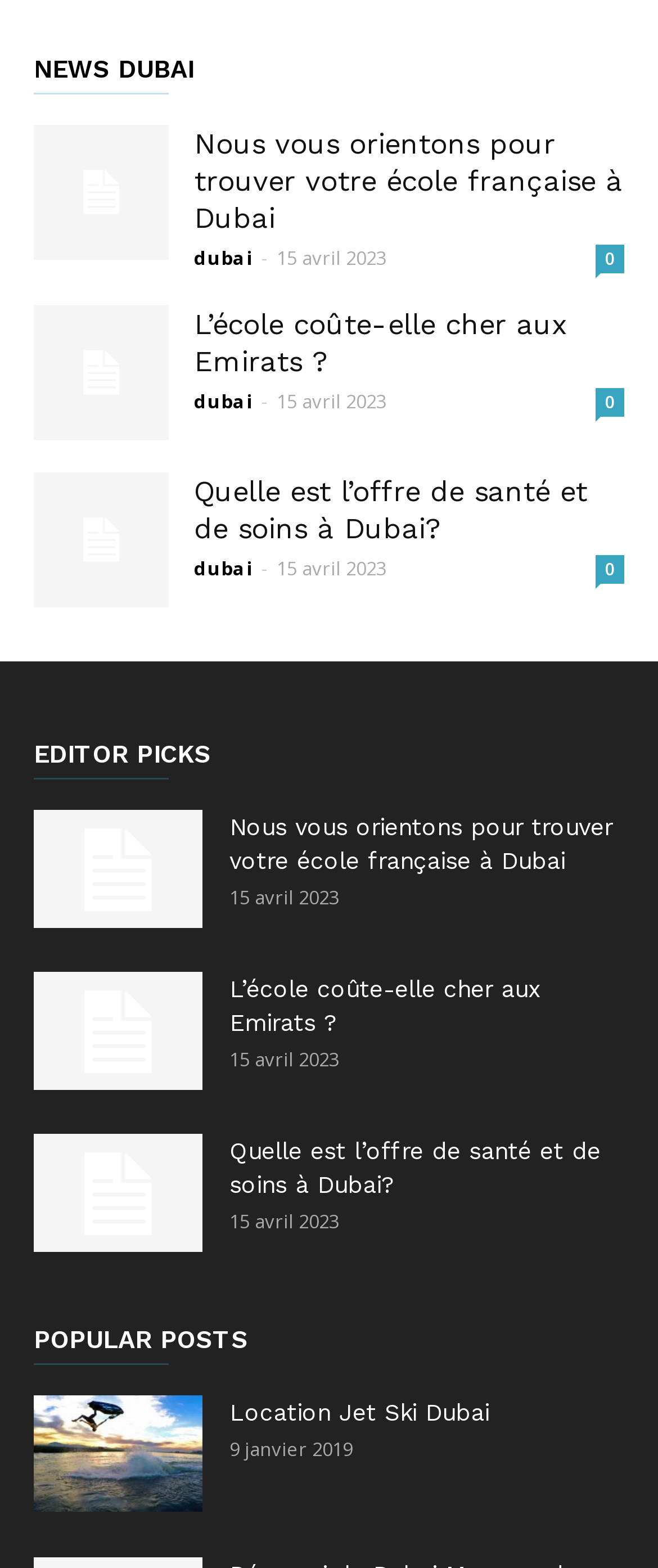How many links are there in the 'NEWS DUBAI' section?
Please describe in detail the information shown in the image to answer the question.

In the 'NEWS DUBAI' section, there are 9 links listed, each corresponding to a different news article.